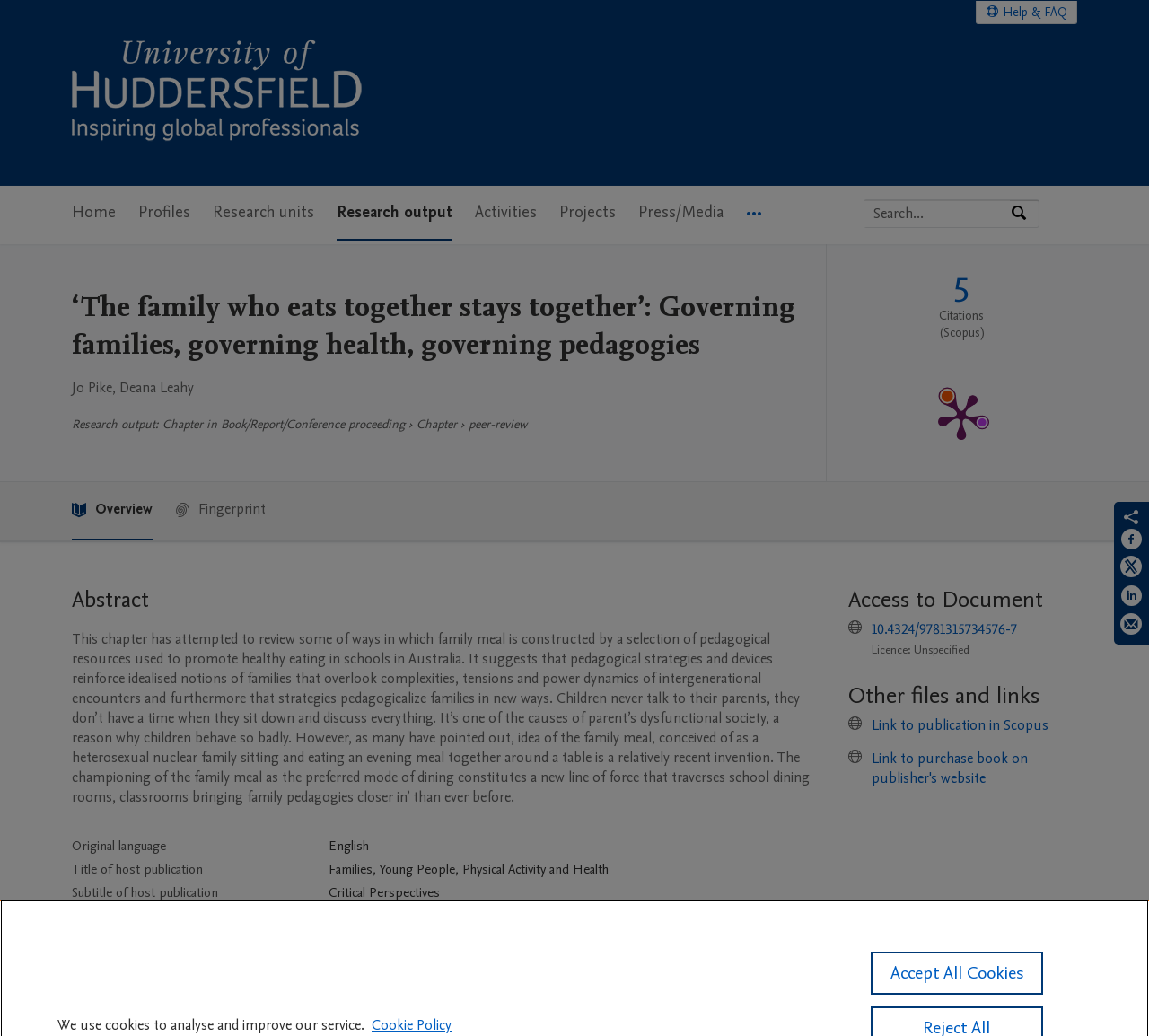Describe in detail what you see on the webpage.

The webpage is a research portal from the University of Huddersfield, displaying a specific research output titled "‘The family who eats together stays together’: Governing families, governing health, governing pedagogies". 

At the top of the page, there are several links, including "Skip to main navigation", "Skip to search", and "Skip to main content". Below these links, the University of Huddersfield Research Portal logo is displayed, along with a link to the portal's home page. 

On the top right side of the page, there is a "Help & FAQ" link. Below this, a main navigation menu is located, containing several menu items, including "Home", "Profiles", "Research units", "Research output", "Activities", "Projects", "Press/Media", and "More navigation options". 

A search bar is positioned below the navigation menu, allowing users to search by expertise, name, or affiliation. 

The main content of the page is divided into several sections. The first section displays the title of the research output, along with the authors' names, "Jo Pike, Deana Leahy". Below this, there is a section providing publication metrics, including a link to Scopus and a PlumX Metrics Detail Page. 

The next section is the abstract of the research output, which discusses the construction of family mealtime and its relation to healthy eating in schools in Australia. 

Following the abstract, there are several rows of information, including details about the publication, such as the original language, title of host publication, subtitle of host publication, editors, place of publication, publisher, chapter, and pages. 

Below this, there are sections for "Access to Document", "Other files and links", and "Share" options, including links to share on Facebook, Twitter, LinkedIn, and by email. 

At the bottom of the page, there is a notification about the use of cookies, along with a link to more information about privacy and a button to accept all cookies.